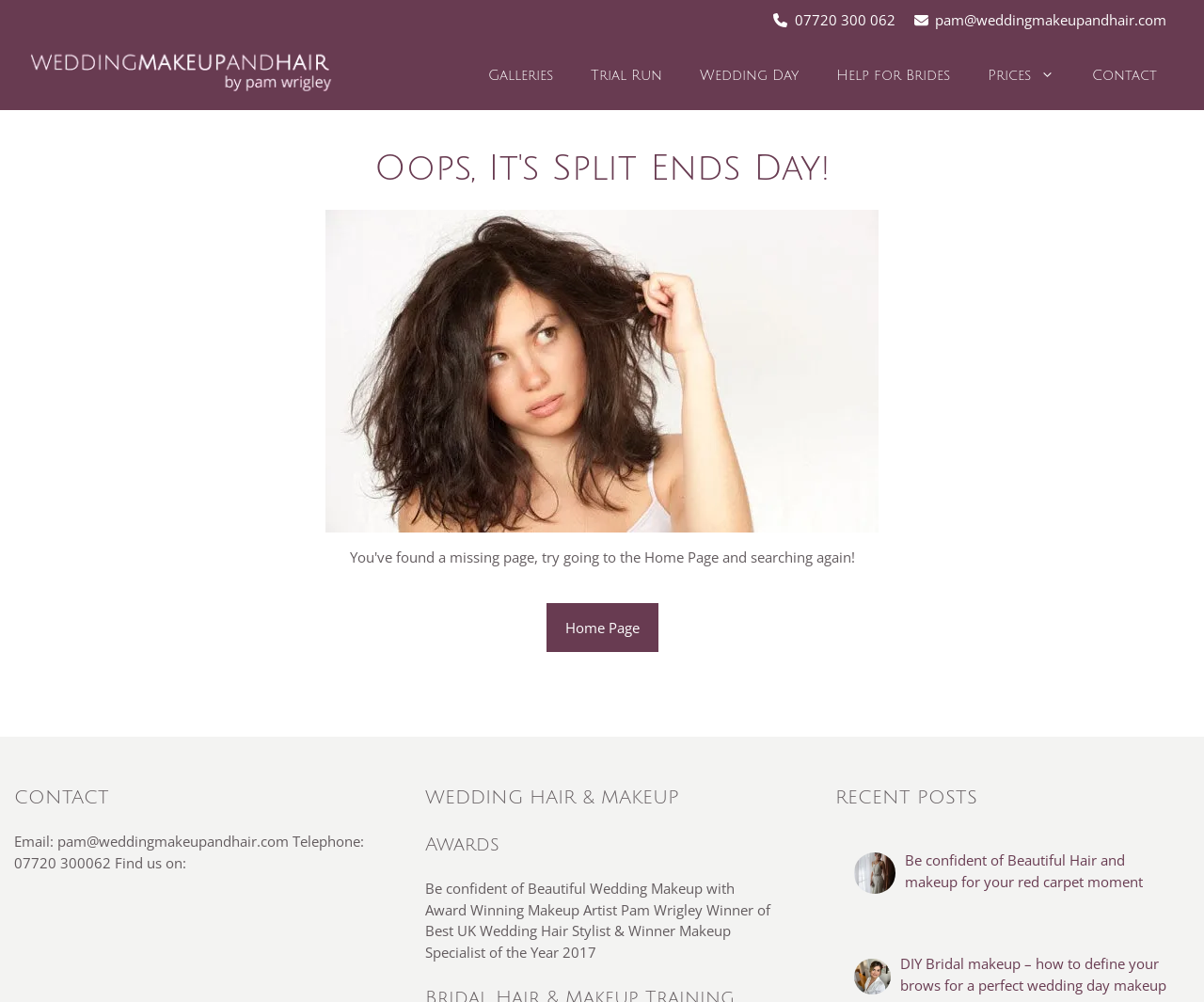What is the topic of the recent post with a sultry smokey wedding makeup image?
Answer the question with just one word or phrase using the image.

Long Lasting Wedding Makeup